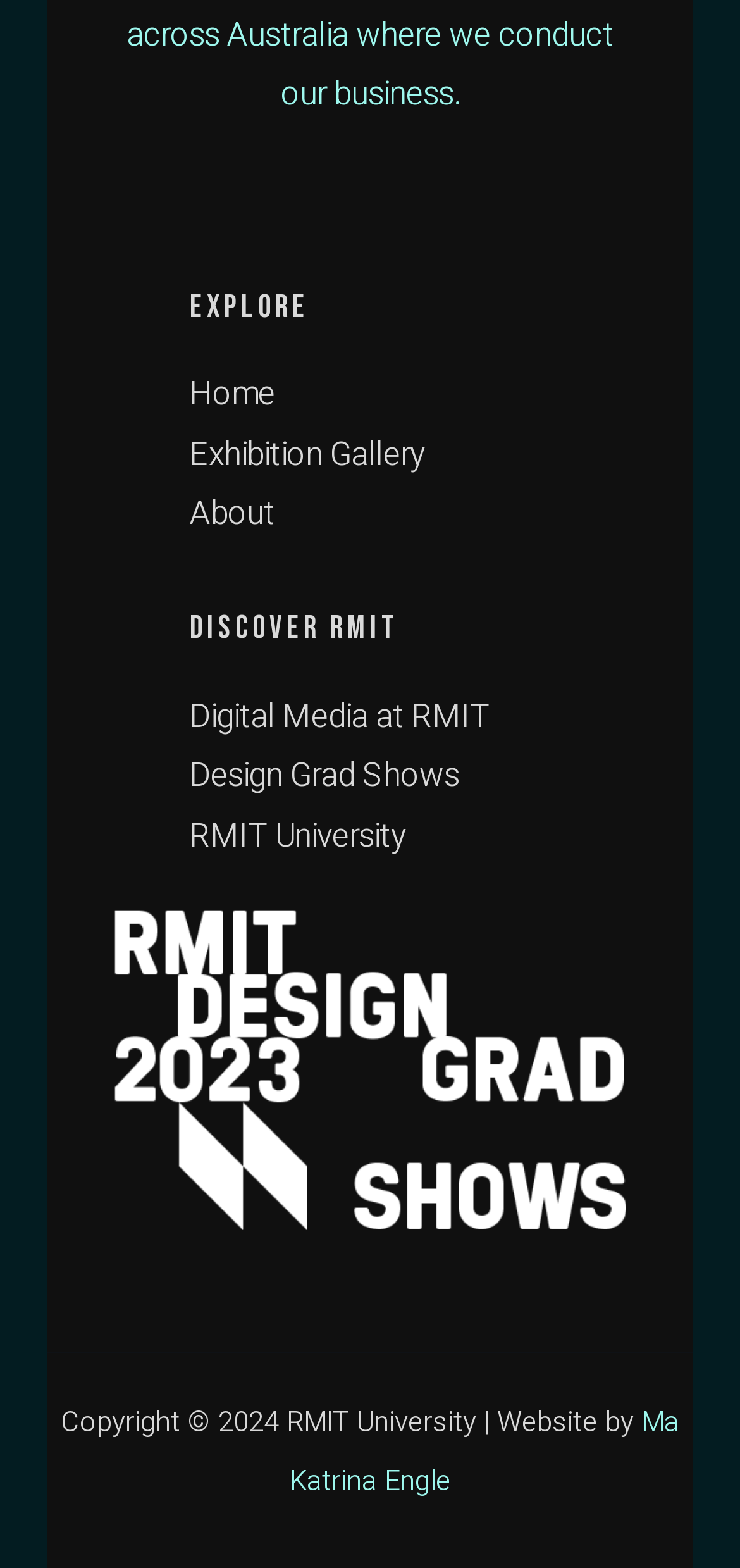Find the bounding box coordinates of the clickable element required to execute the following instruction: "Click Explore". Provide the coordinates as four float numbers between 0 and 1, i.e., [left, top, right, bottom].

[0.256, 0.181, 0.949, 0.212]